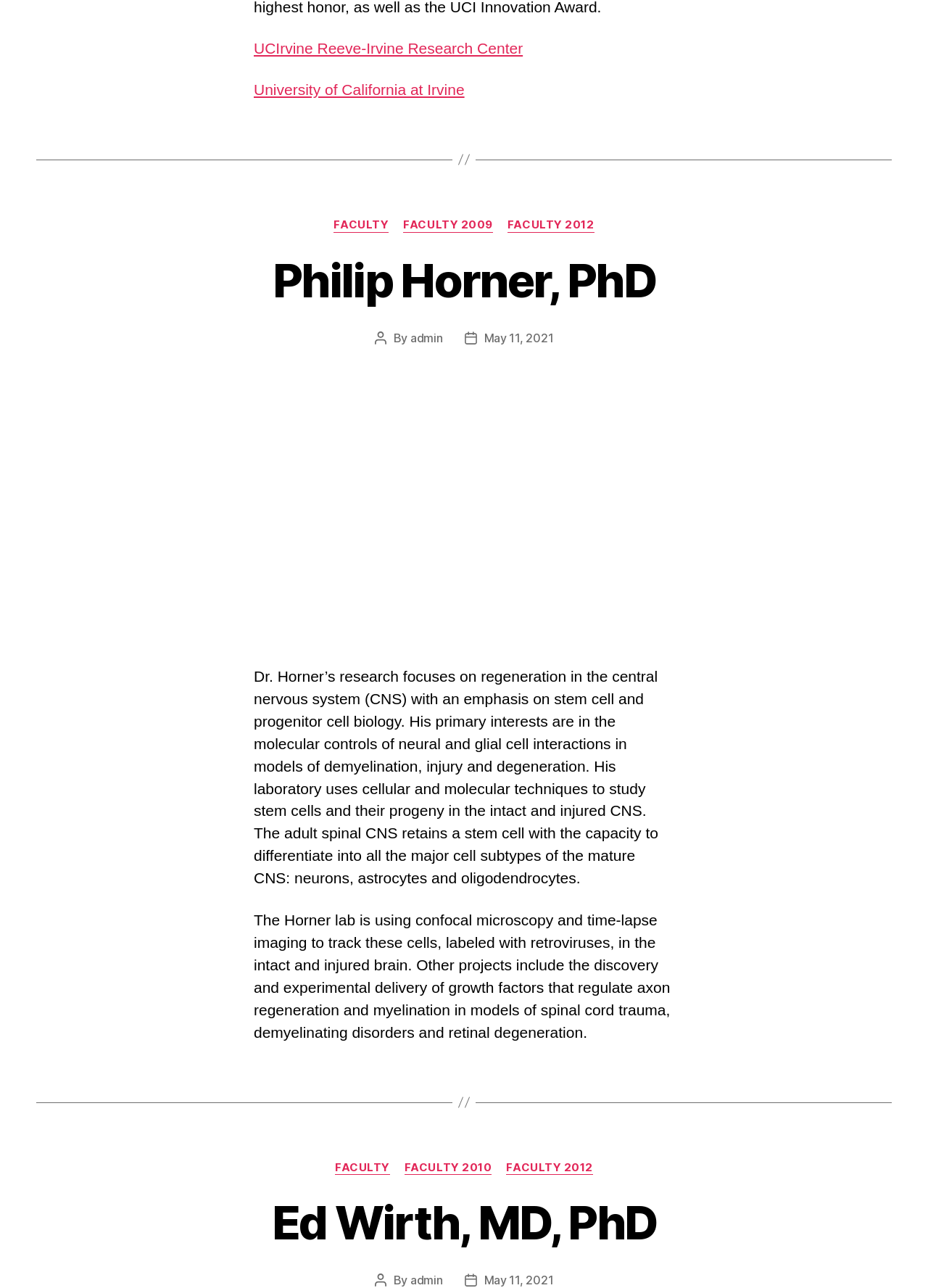Specify the bounding box coordinates of the area that needs to be clicked to achieve the following instruction: "Click on the link to Philip Horner's profile".

[0.294, 0.207, 0.706, 0.25]